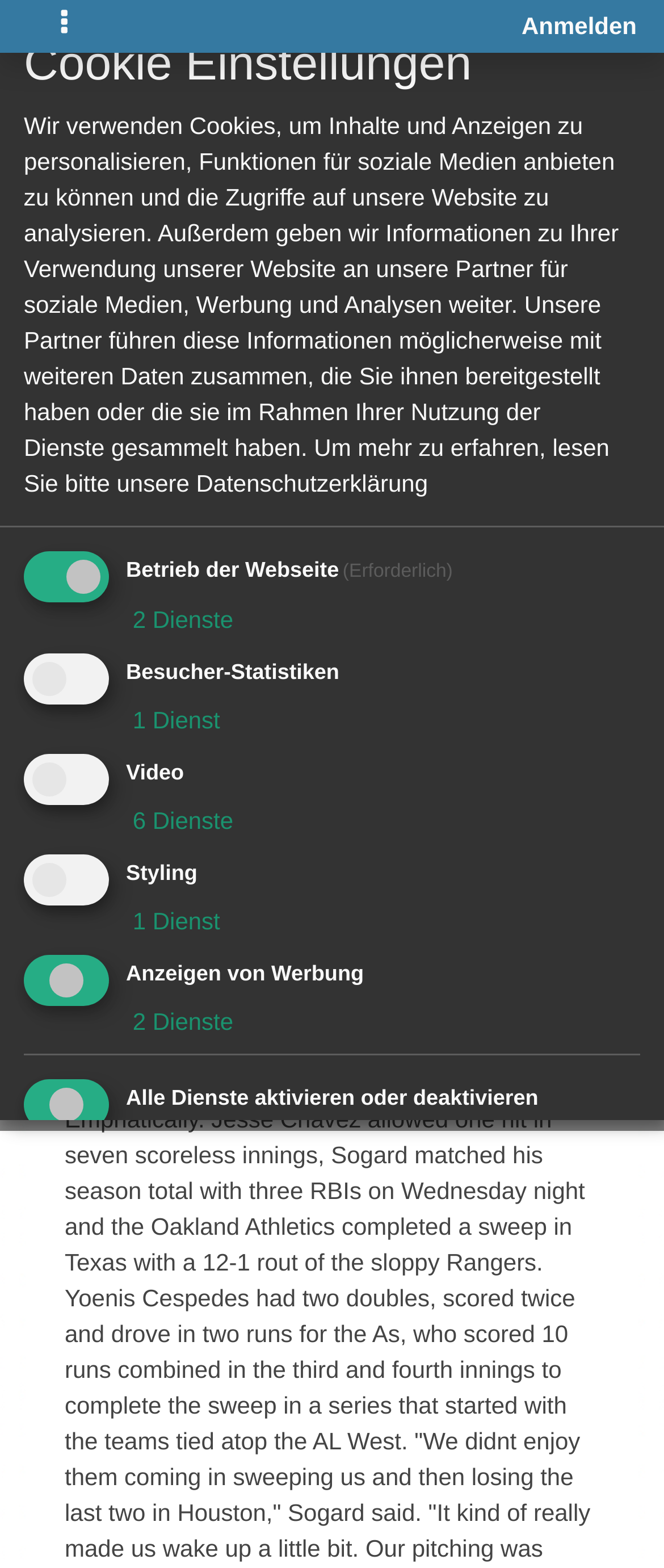How many checkboxes are there in the cookie settings?
Please look at the screenshot and answer using one word or phrase.

5